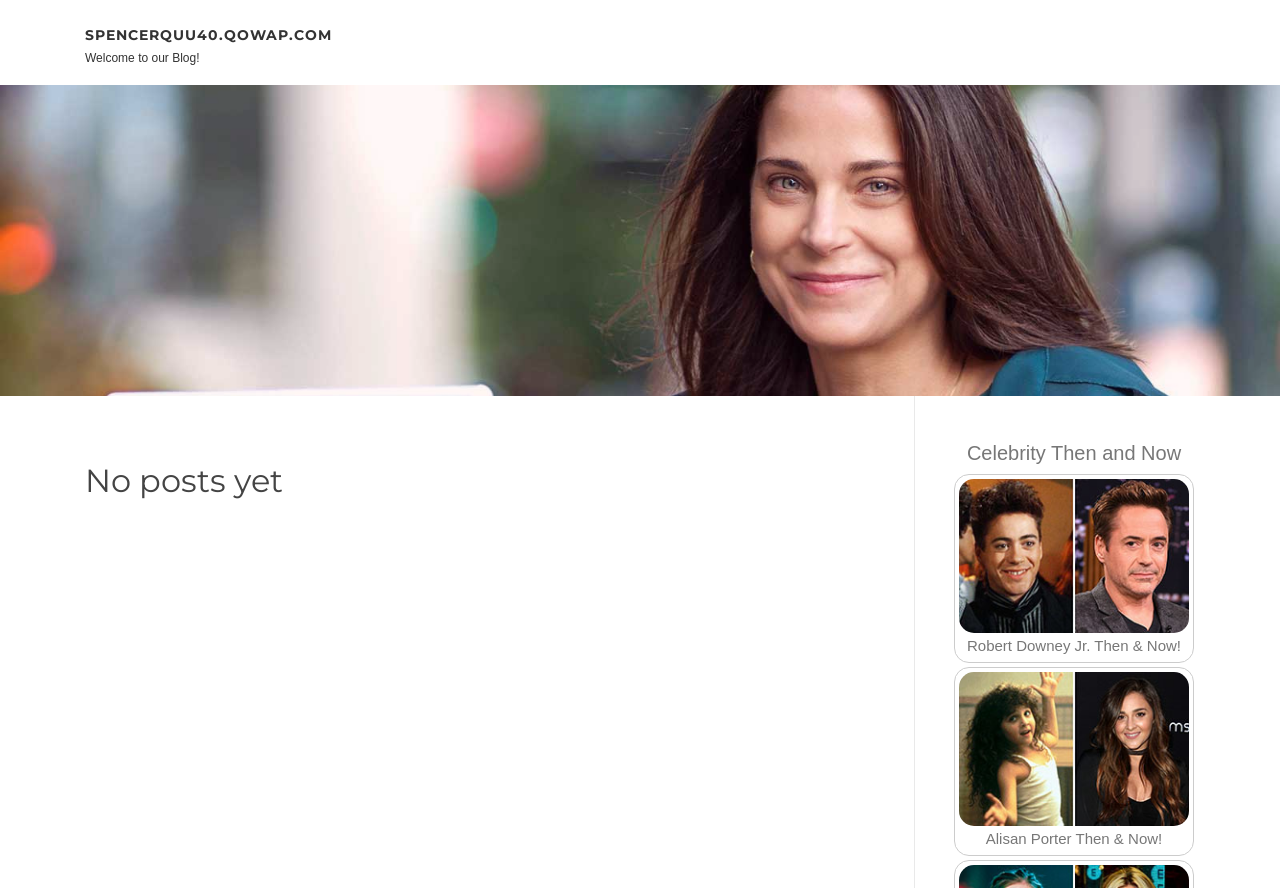Respond with a single word or phrase:
What is the first link on the webpage?

Skip to content